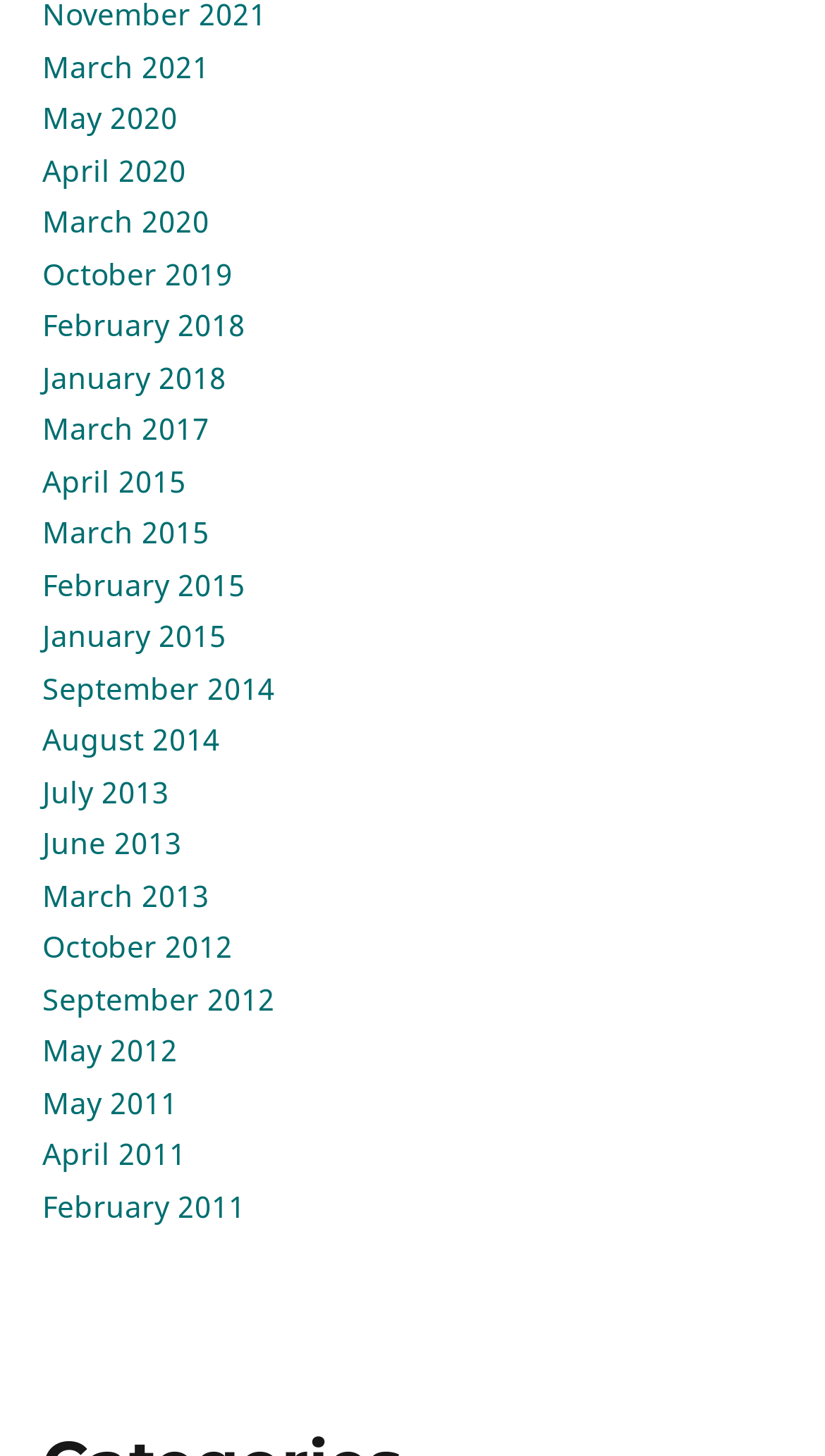Please determine the bounding box coordinates for the UI element described as: "February 2018".

[0.051, 0.21, 0.297, 0.237]